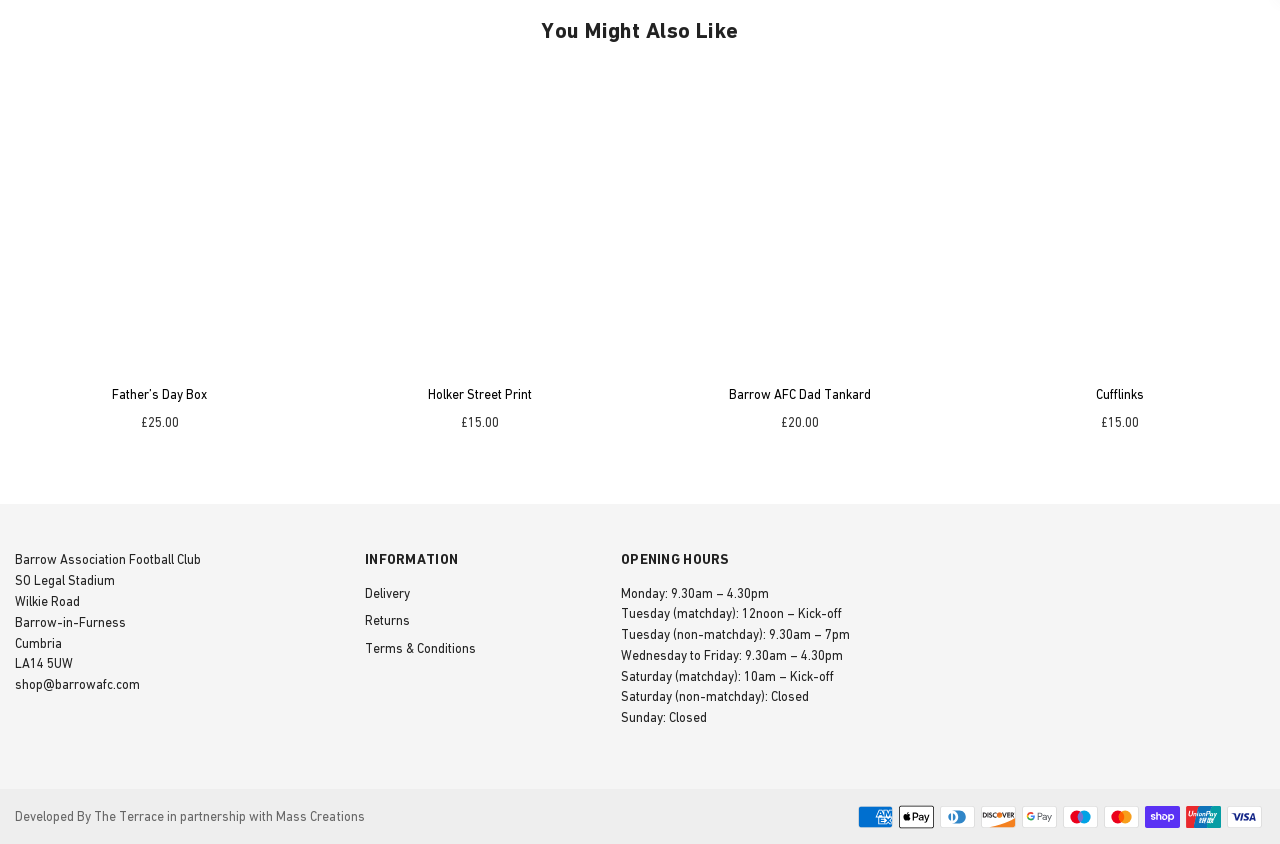Please locate the bounding box coordinates of the element that needs to be clicked to achieve the following instruction: "Go to the Cycle Obsession homepage". The coordinates should be four float numbers between 0 and 1, i.e., [left, top, right, bottom].

None